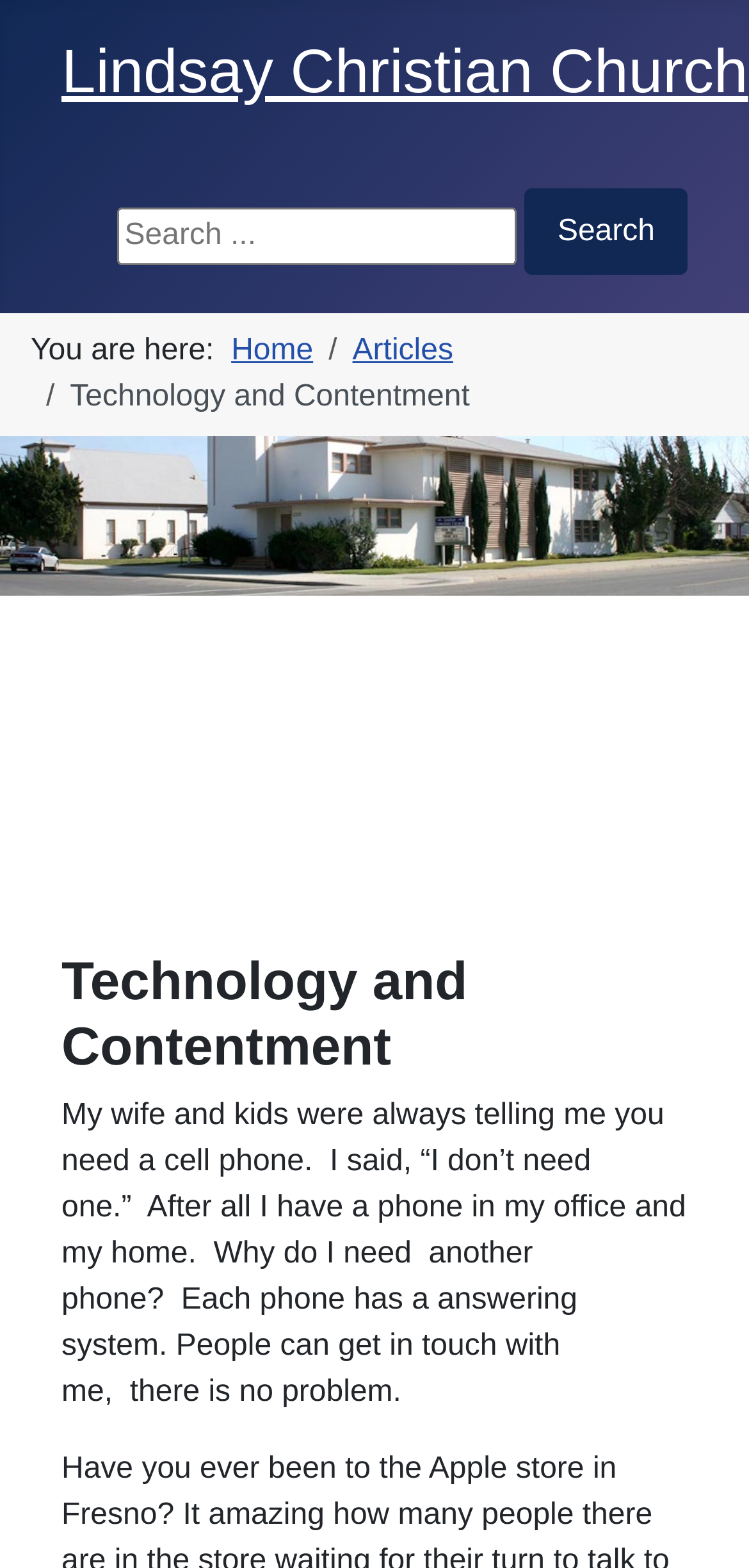What is the name of the church?
Offer a detailed and exhaustive answer to the question.

The name of the church can be found in the top-most link element with the text 'Lindsay Christian Church' and also in the generic element with the same text, which is likely the title of the webpage.